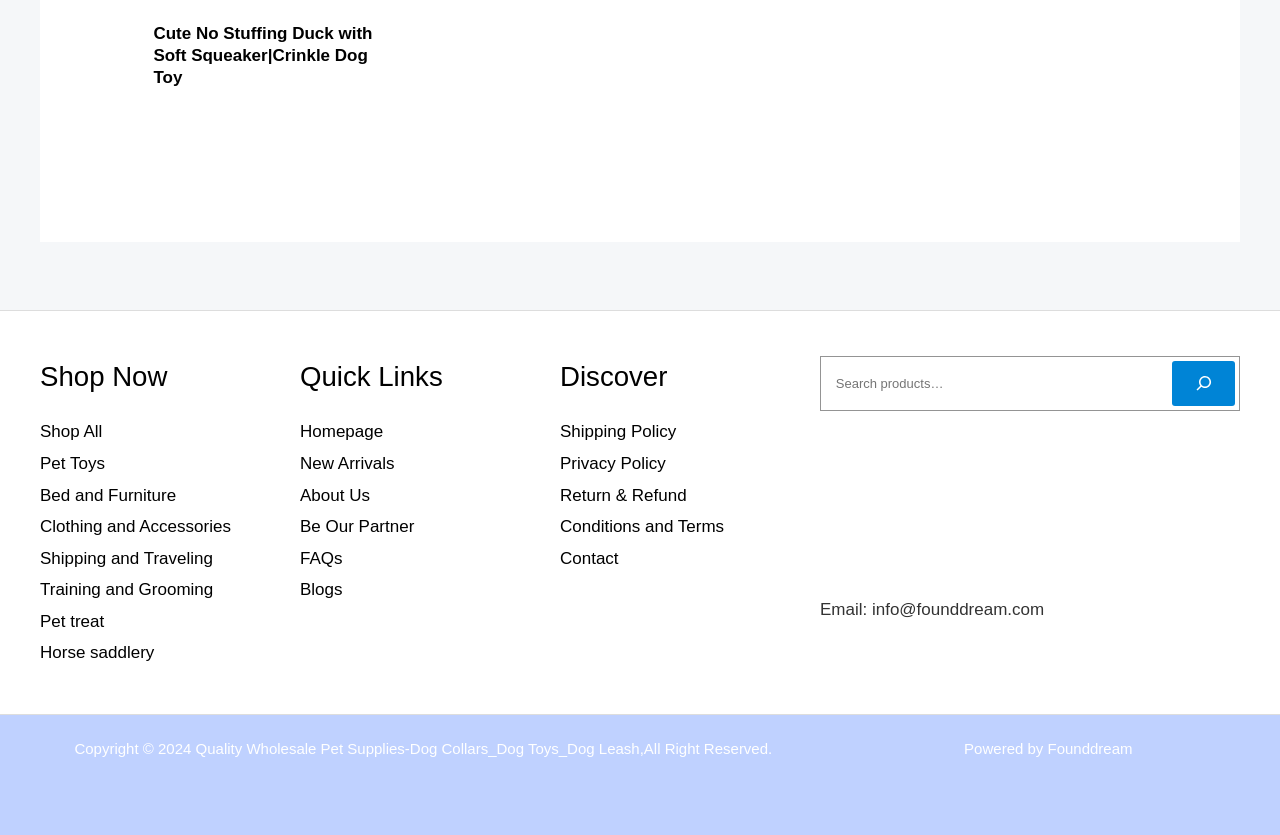Identify the coordinates of the bounding box for the element that must be clicked to accomplish the instruction: "Search for pet supplies".

[0.645, 0.432, 0.908, 0.486]